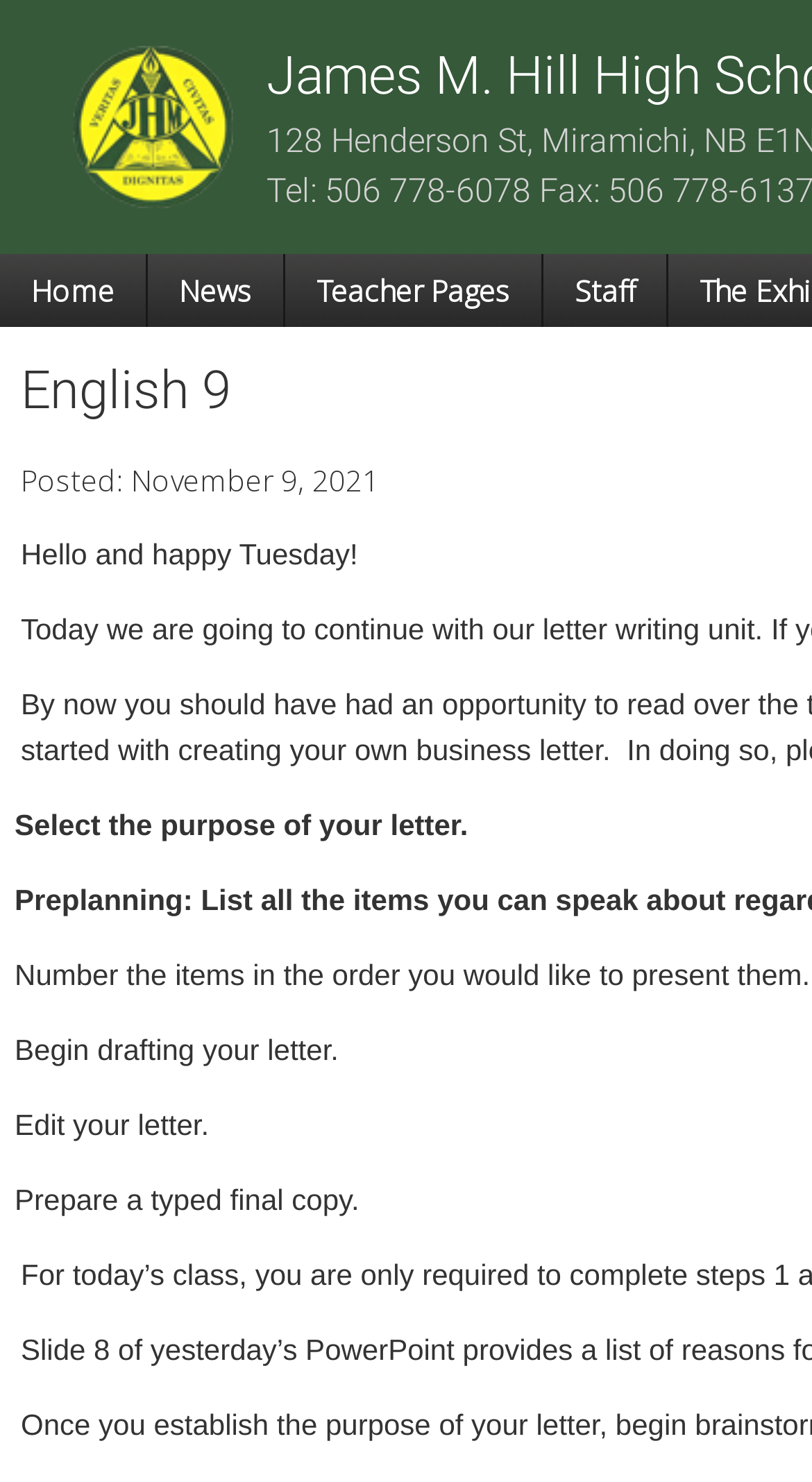Bounding box coordinates should be in the format (top-left x, top-left y, bottom-right x, bottom-right y) and all values should be floating point numbers between 0 and 1. Determine the bounding box coordinate for the UI element described as: ithacahikers

None